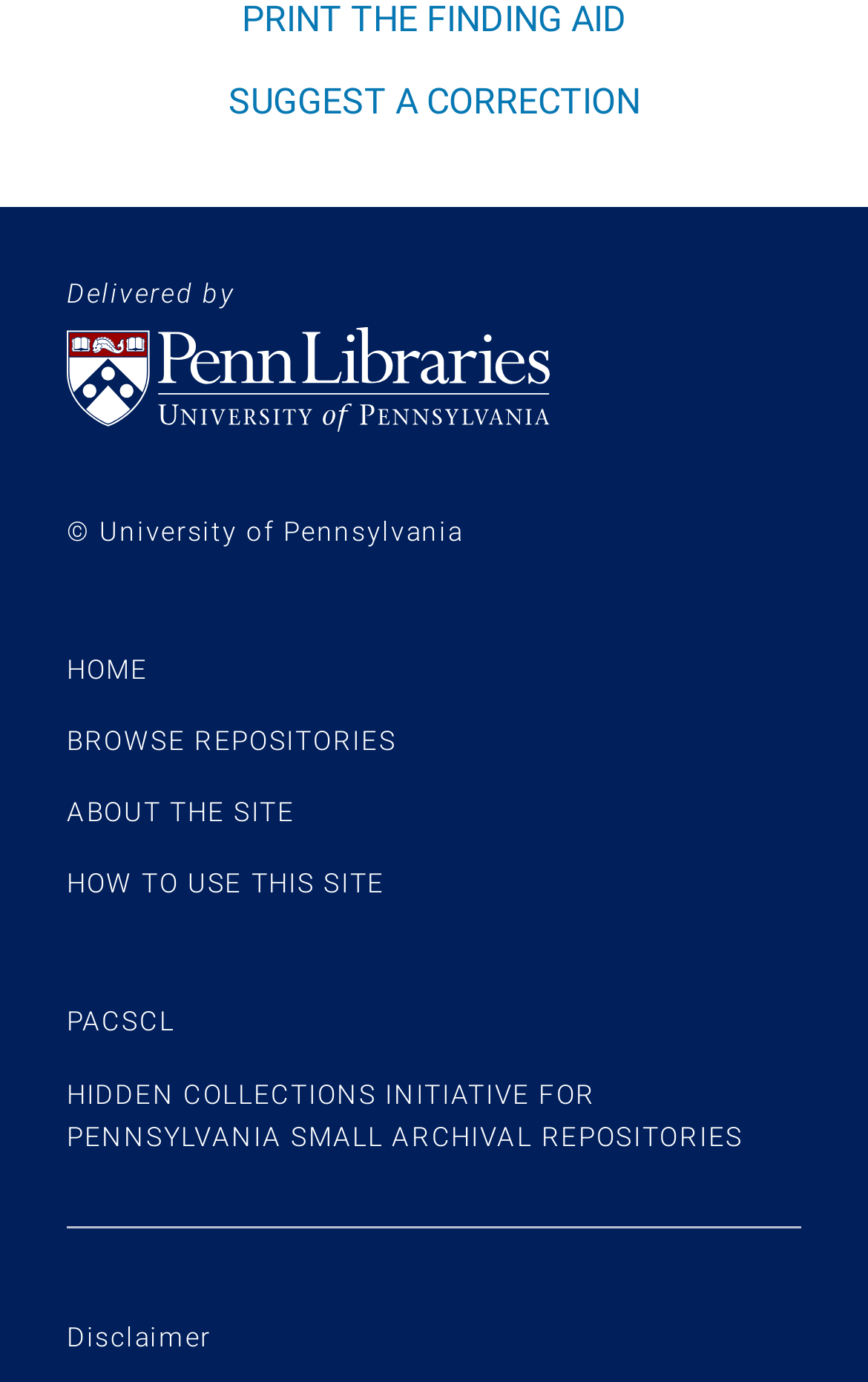Find the bounding box coordinates of the area to click in order to follow the instruction: "browse repositories".

[0.077, 0.525, 0.457, 0.547]